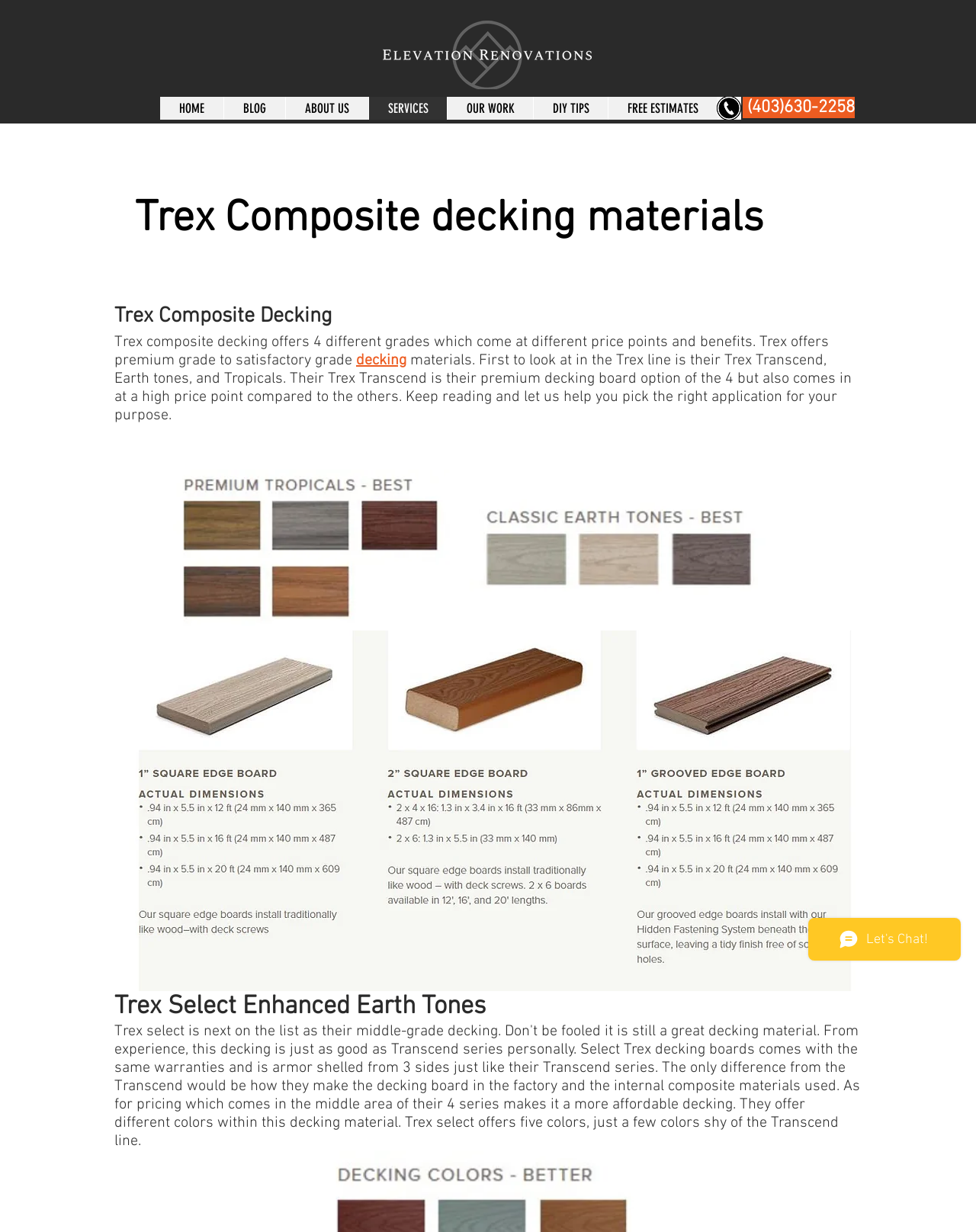What is the name of the premium decking board option?
Carefully examine the image and provide a detailed answer to the question.

The webpage mentions that Trex Transcend is the premium decking board option among the 4 grades offered by Trex, and it comes at a high price point compared to the others.